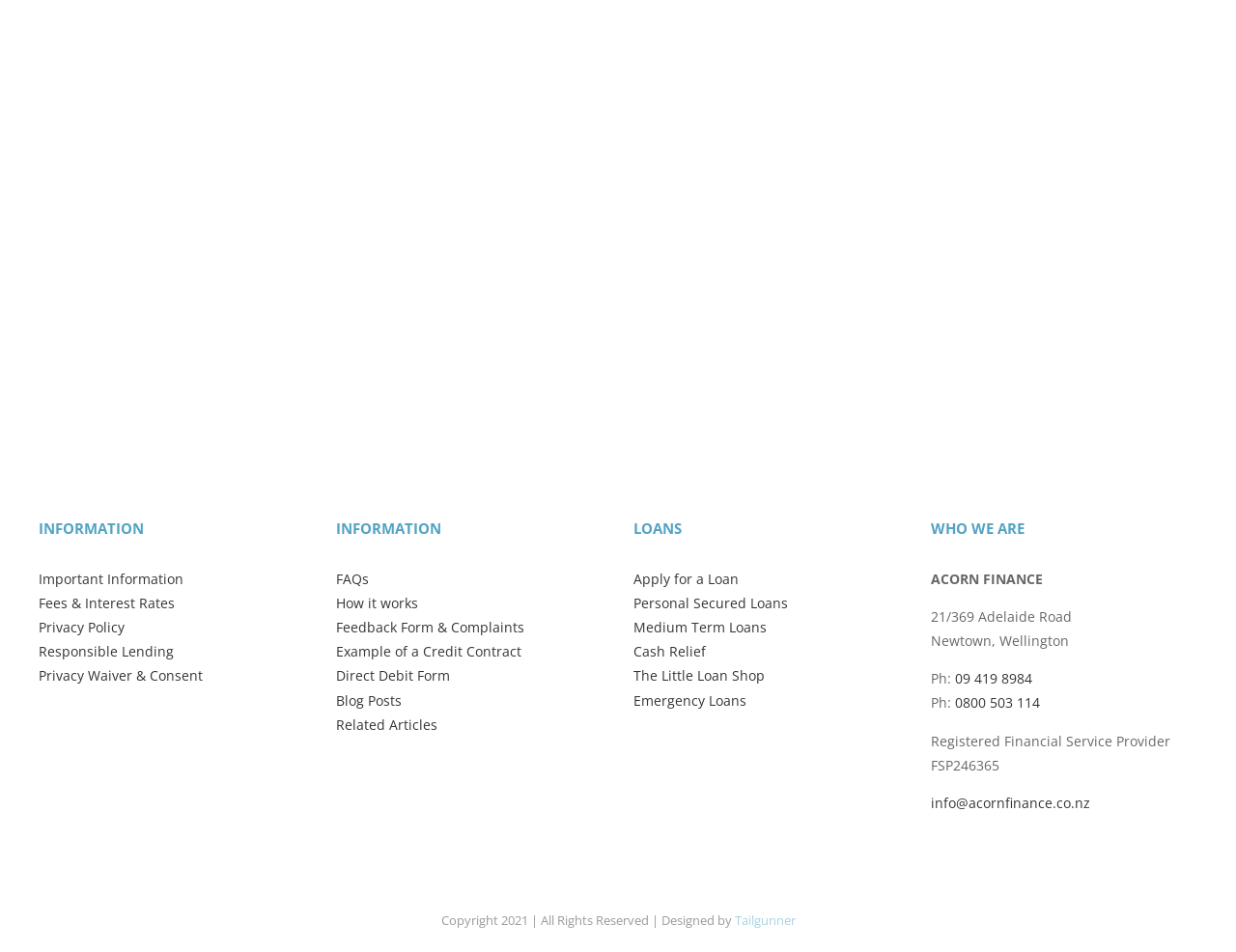Respond to the question below with a single word or phrase:
What is the address of the company?

21/369 Adelaide Road, Newtown, Wellington